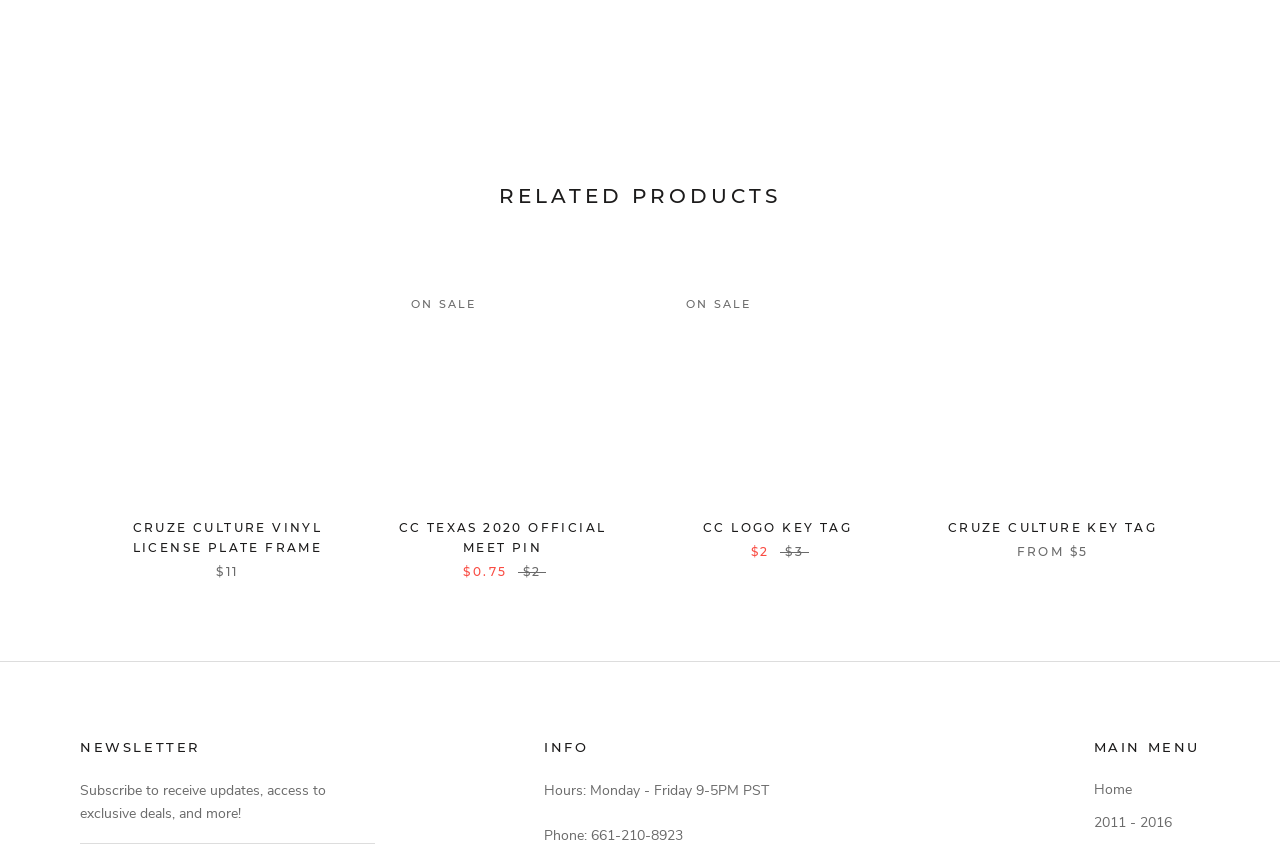From the element description parent_node: ON SALE, predict the bounding box coordinates of the UI element. The coordinates must be specified in the format (top-left x, top-left y, bottom-right x, bottom-right y) and should be within the 0 to 1 range.

[0.309, 0.335, 0.477, 0.59]